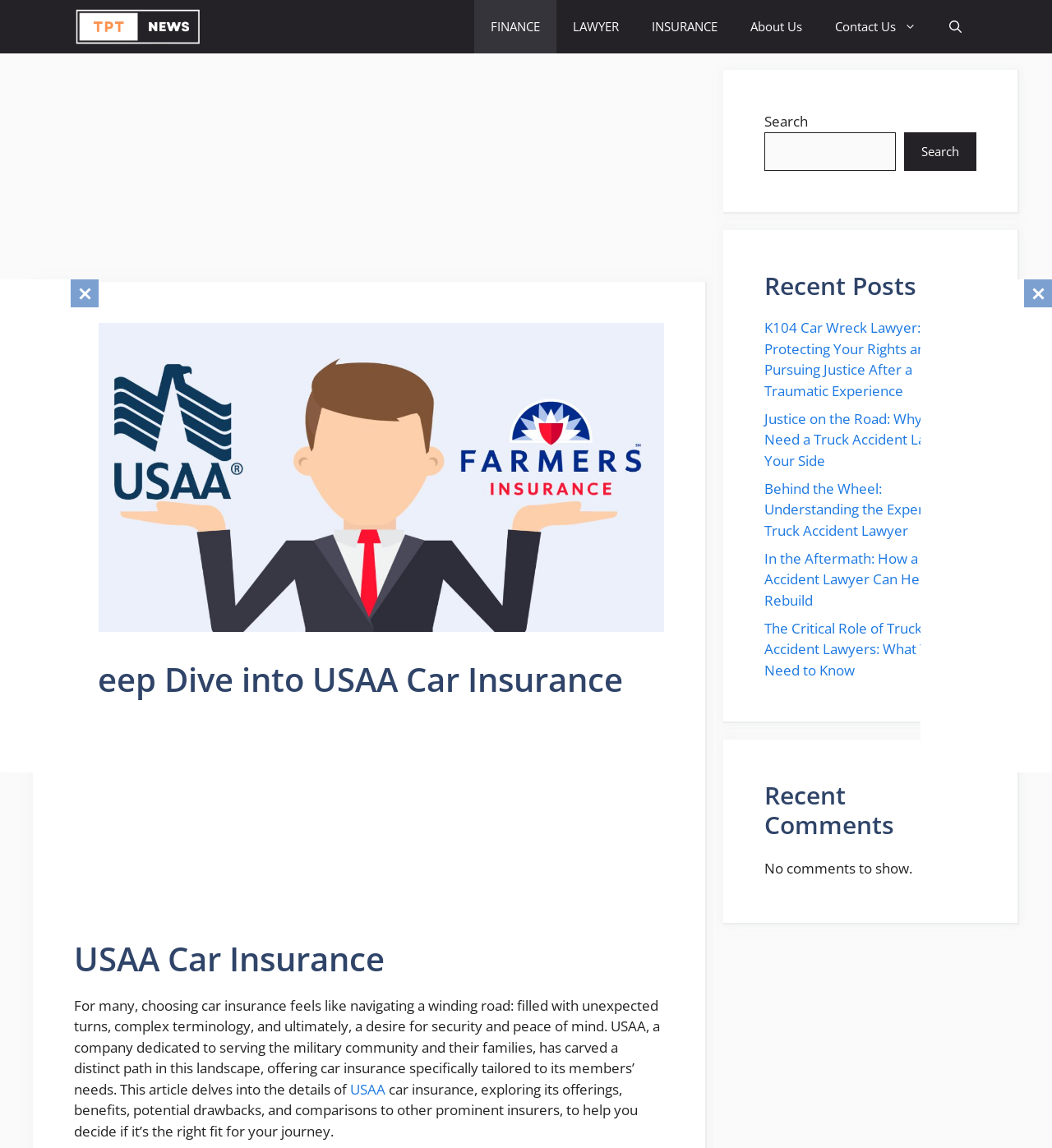Pinpoint the bounding box coordinates of the element to be clicked to execute the instruction: "Open the search bar".

[0.887, 0.0, 0.93, 0.047]